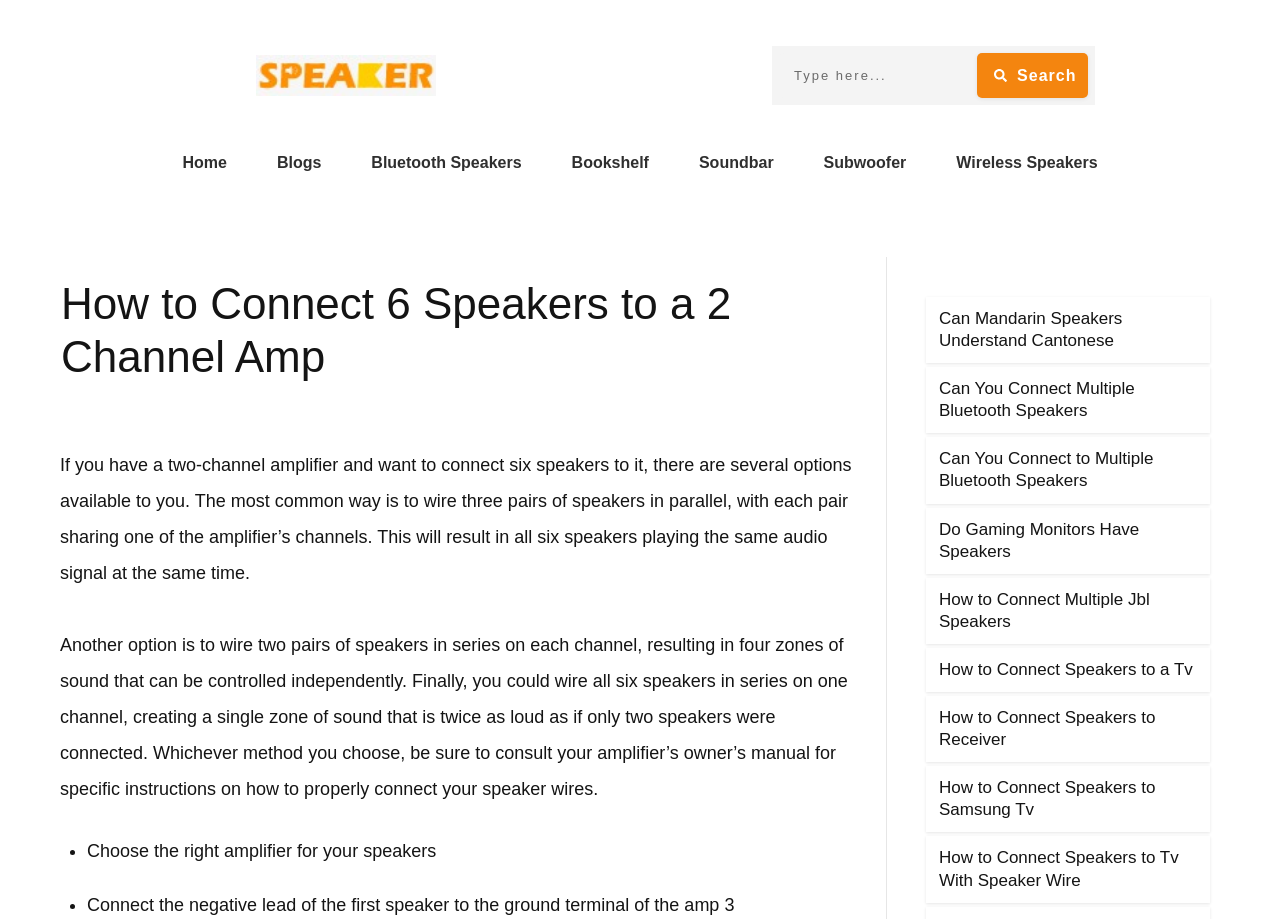Specify the bounding box coordinates of the element's area that should be clicked to execute the given instruction: "Type in the search box". The coordinates should be four float numbers between 0 and 1, i.e., [left, top, right, bottom].

[0.609, 0.058, 0.763, 0.107]